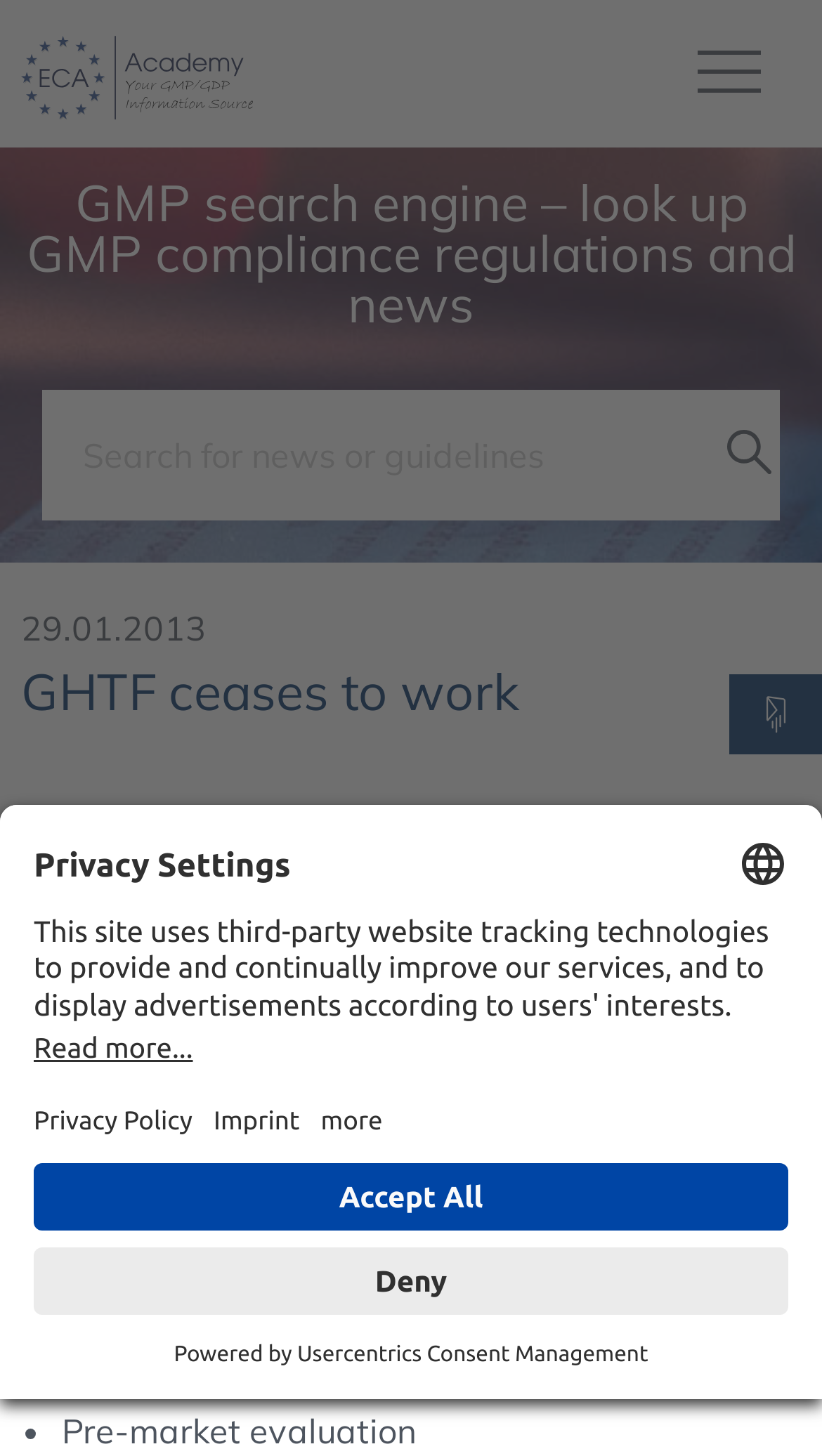Could you please study the image and provide a detailed answer to the question:
What is the purpose of the search box?

The question asks about the purpose of the search box. From the webpage content, we can find the search box with a placeholder text 'Search for news or guidelines' which directly answers the question.